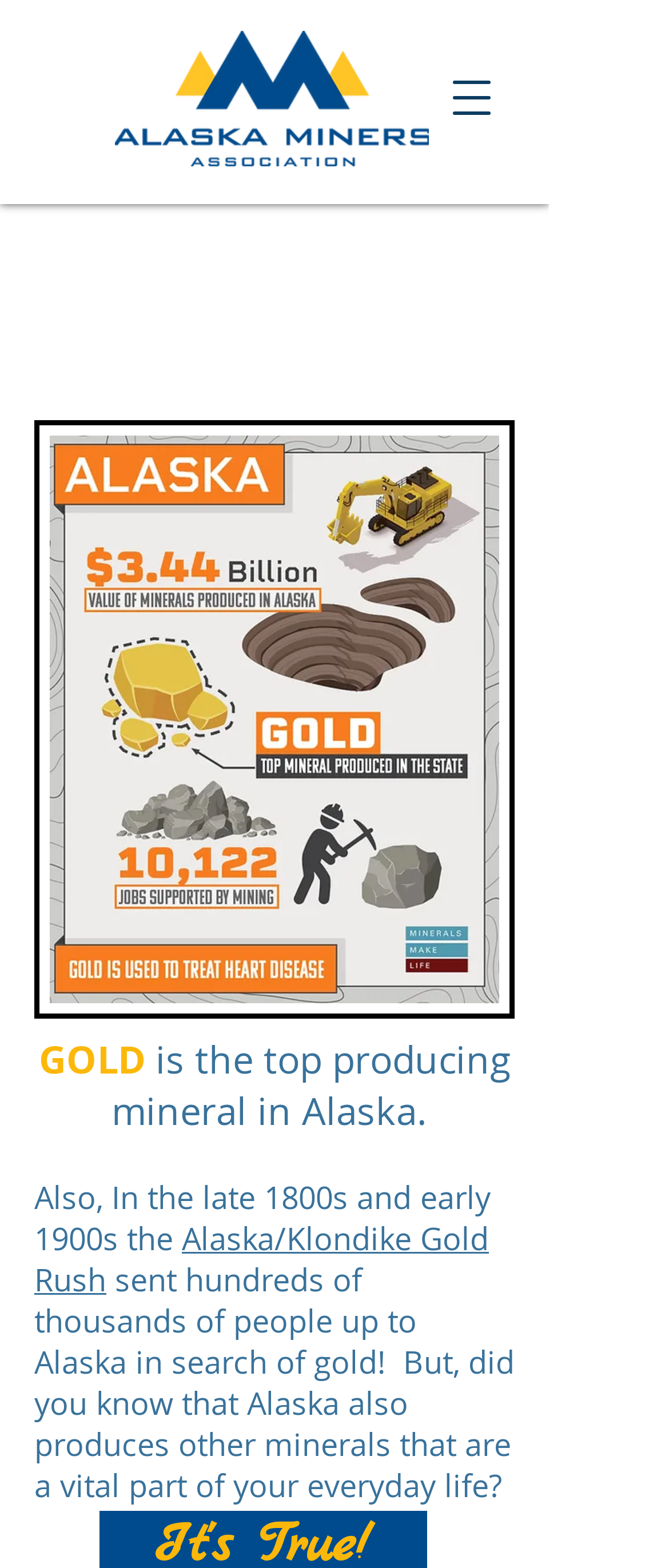Use a single word or phrase to answer the question: 
What is the purpose of the button 'Open navigation menu'?

To open a navigation menu